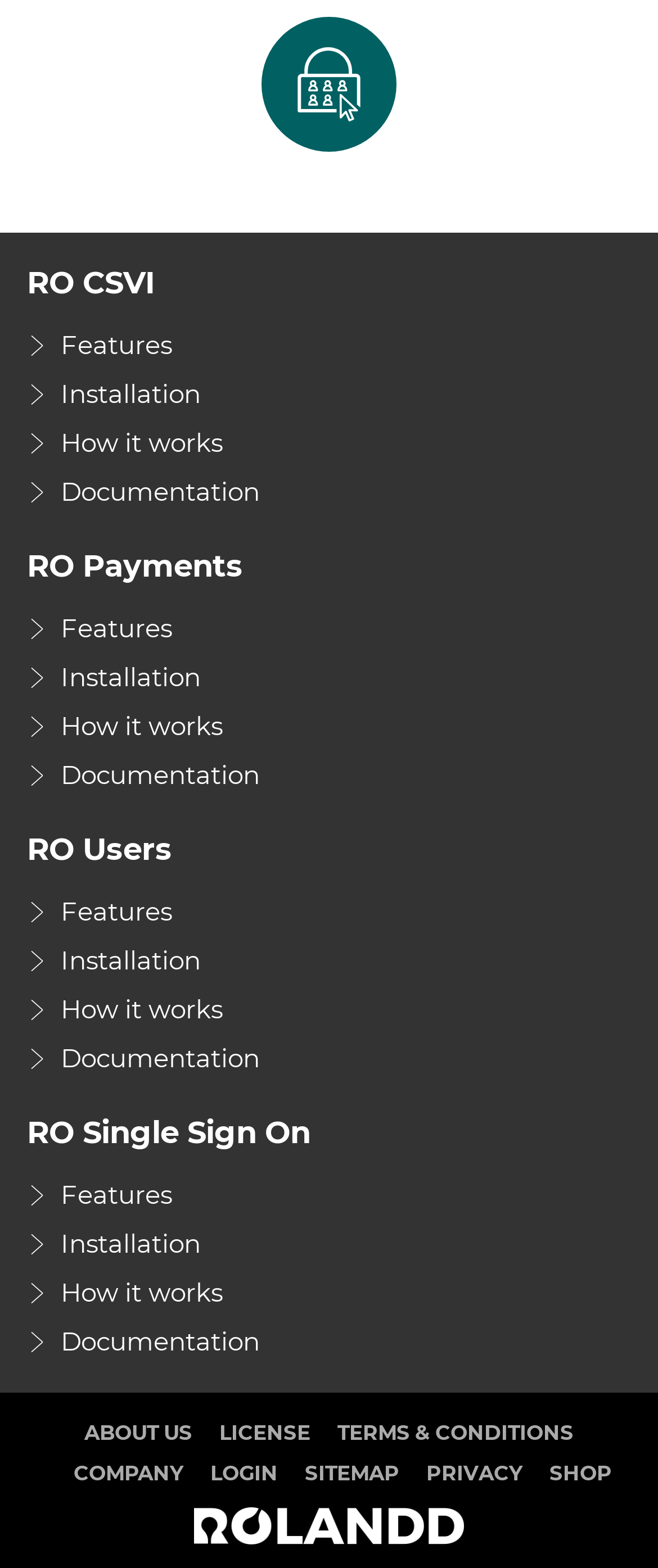Find the bounding box coordinates of the clickable area required to complete the following action: "visit ROLANDD page".

[0.295, 0.961, 0.705, 0.987]